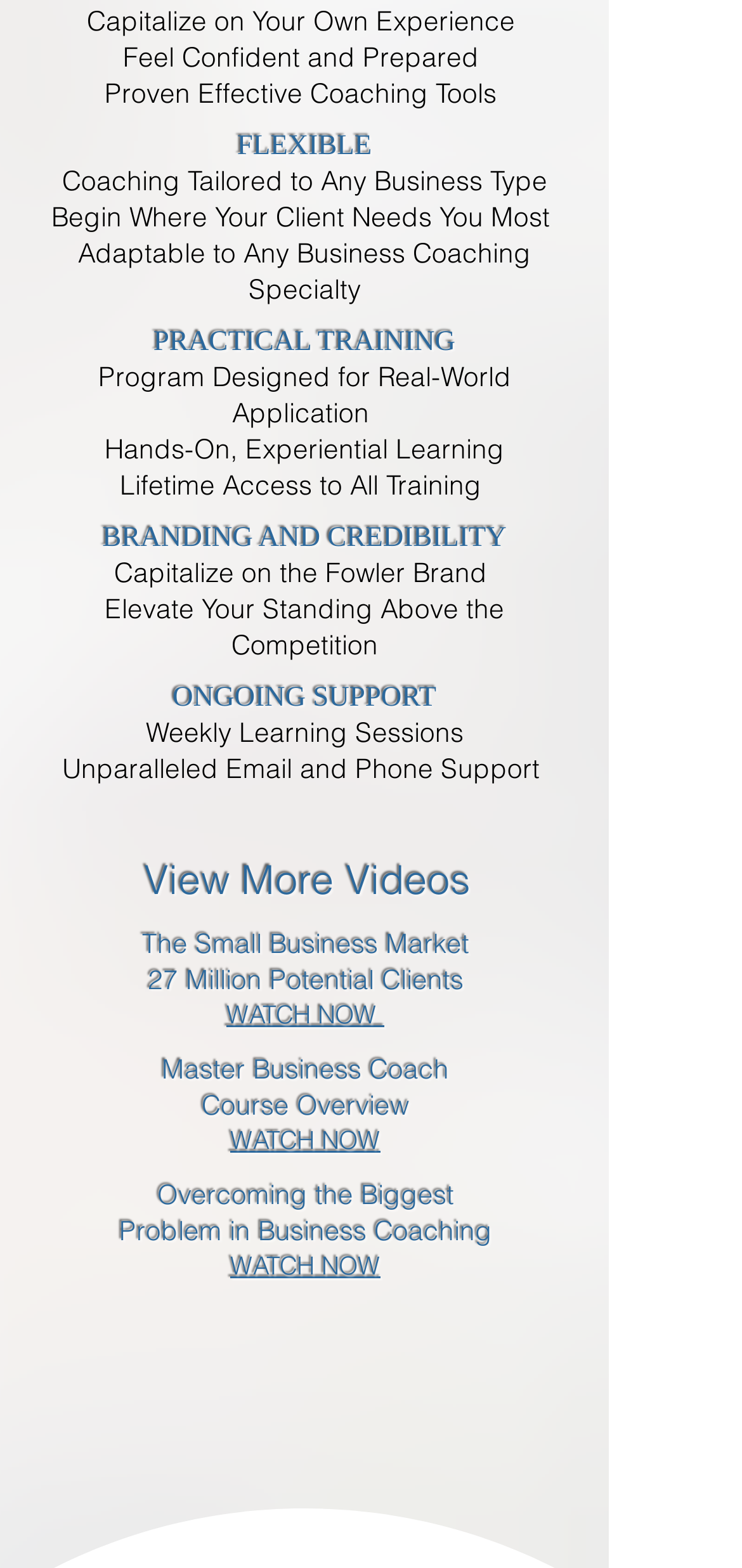What is the main theme of this webpage?
Answer the question in a detailed and comprehensive manner.

Based on the various static text elements on the webpage, it appears that the main theme is business coaching, with emphasis on capitalizing on one's own experience, flexible coaching tools, practical training, branding, and ongoing support.